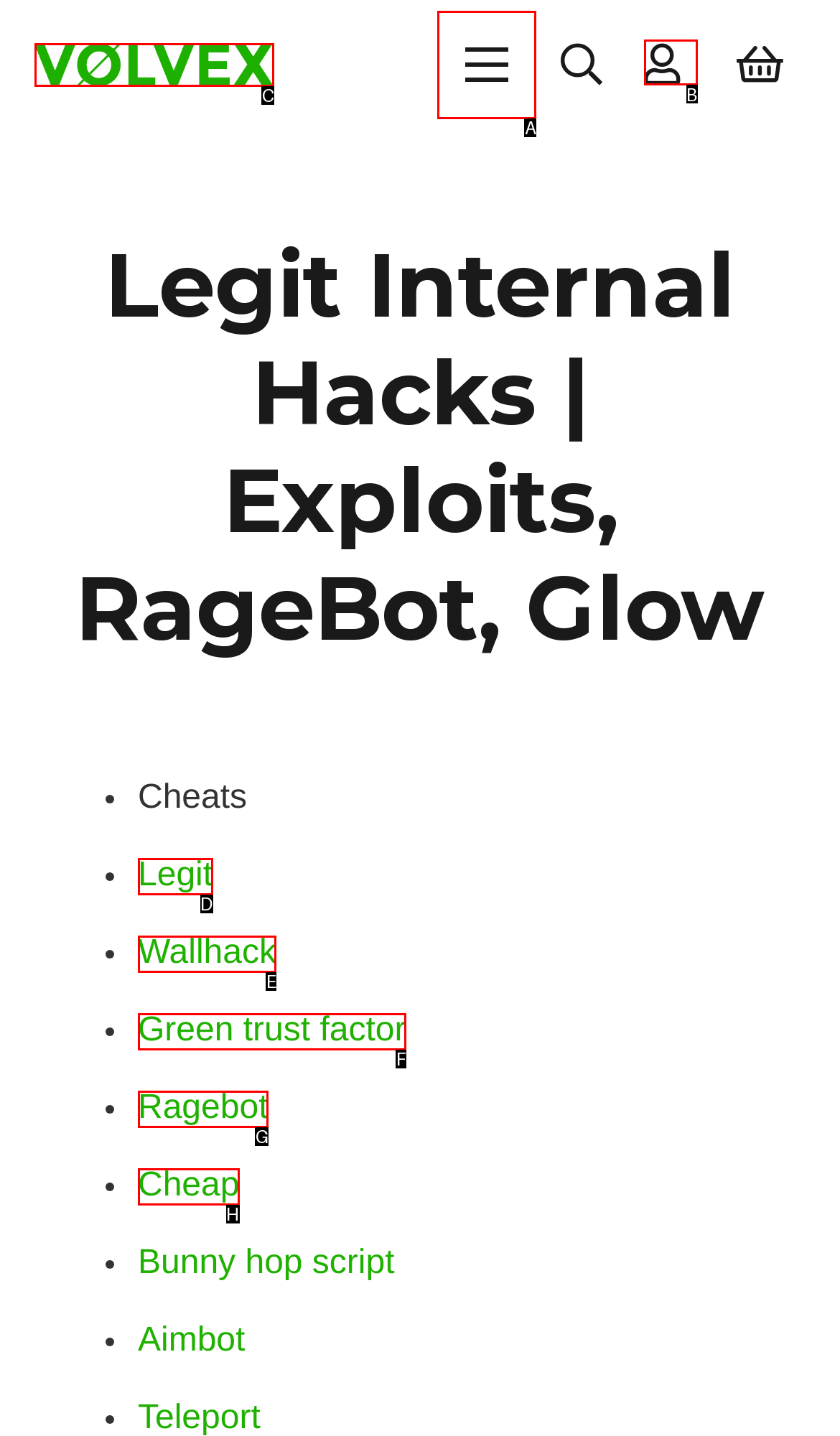Identify the HTML element that matches the description: Admission. Provide the letter of the correct option from the choices.

None